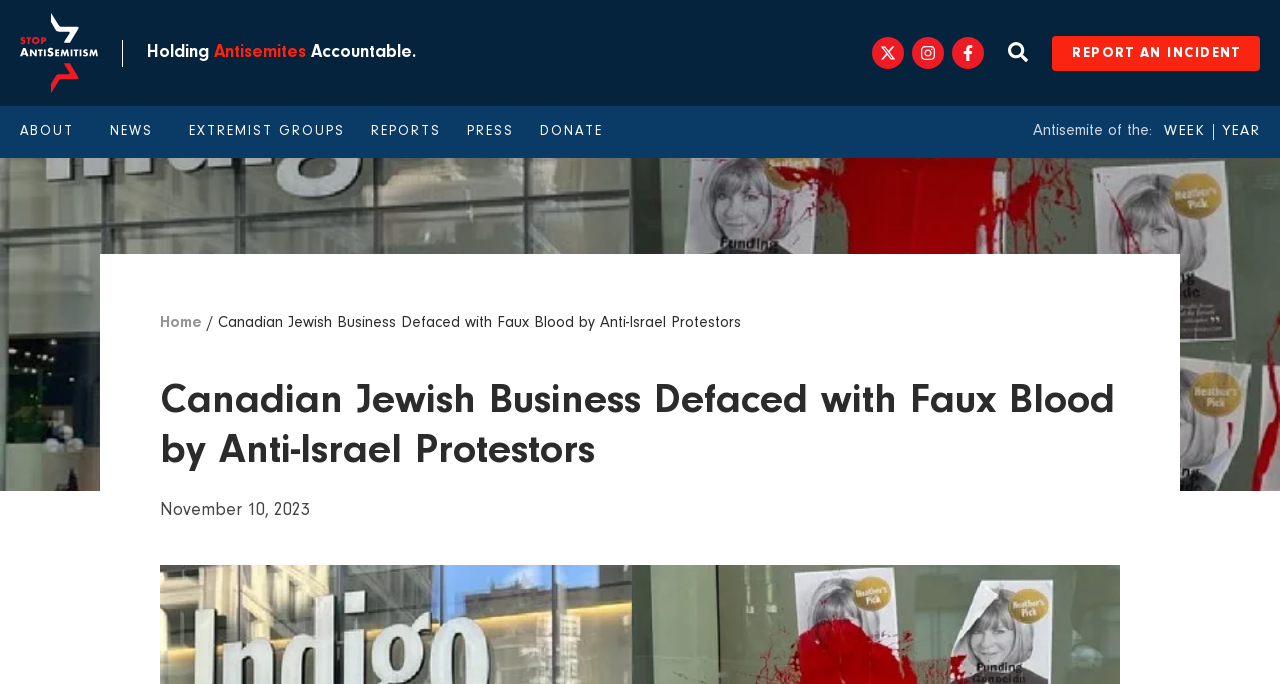Using the given description, provide the bounding box coordinates formatted as (top-left x, top-left y, bottom-right x, bottom-right y), with all values being floating point numbers between 0 and 1. Description: Report an incident

[0.822, 0.052, 0.984, 0.103]